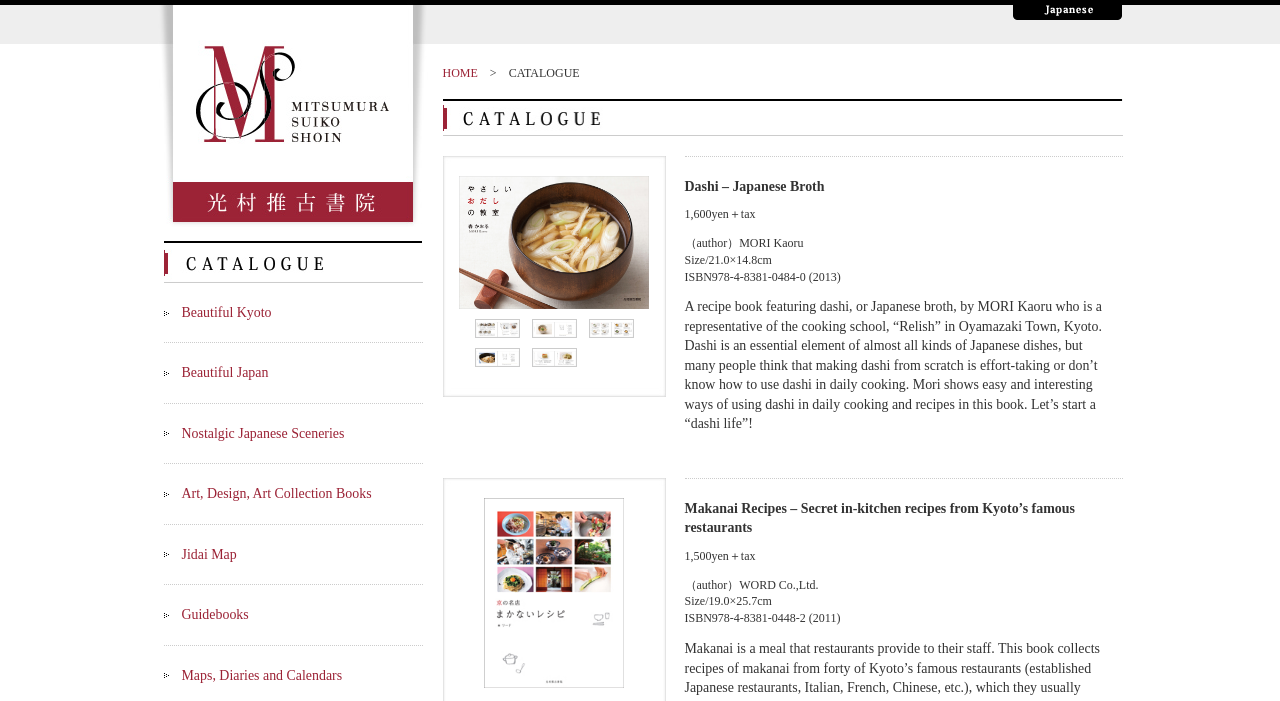What is the name of the publishing company? Based on the screenshot, please respond with a single word or phrase.

Mitsumura Suiko Shoin Publishing Co., Ltd